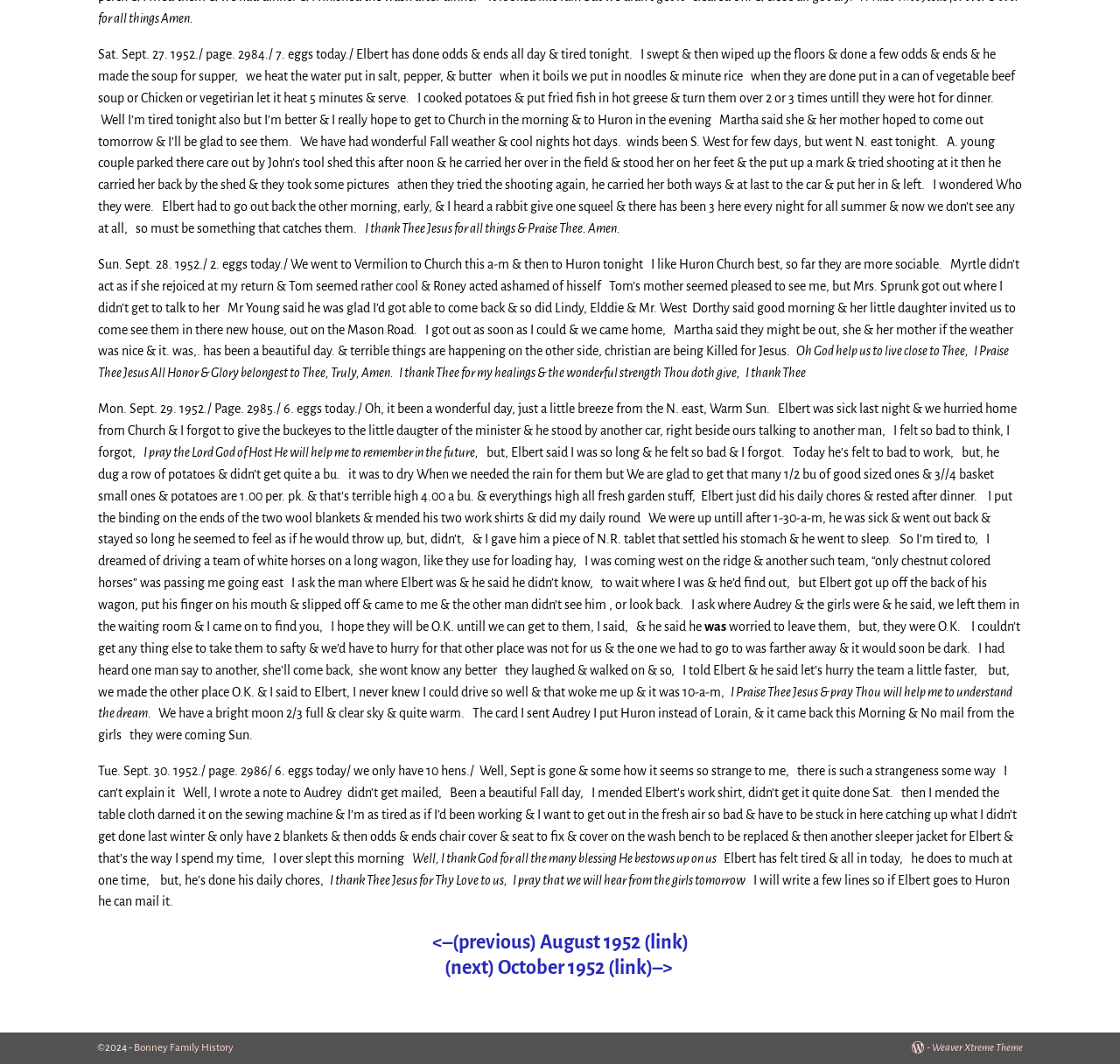Bounding box coordinates must be specified in the format (top-left x, top-left y, bottom-right x, bottom-right y). All values should be floating point numbers between 0 and 1. What are the bounding box coordinates of the UI element described as: (next) October 1952 (link)–>

[0.396, 0.9, 0.604, 0.92]